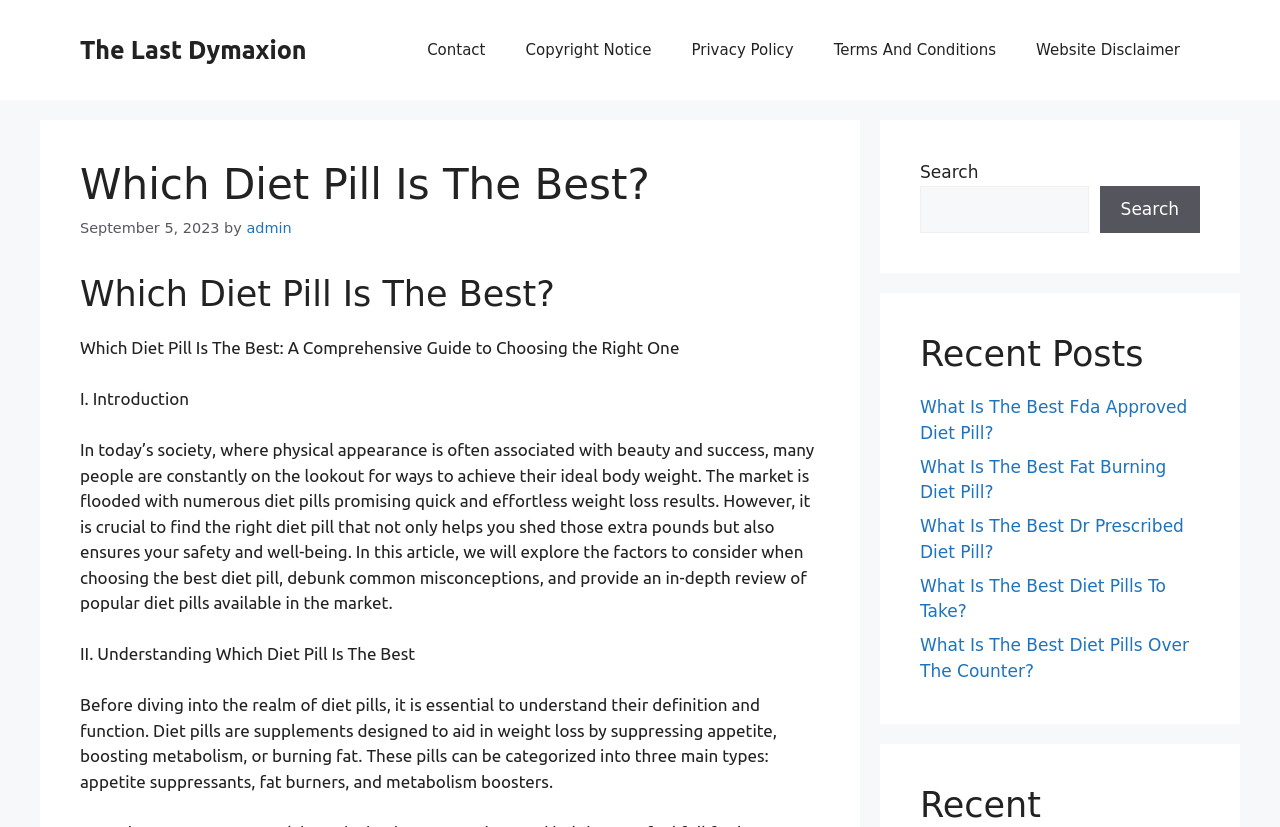Identify the bounding box coordinates of the area you need to click to perform the following instruction: "Read the article about What Is The Best Fda Approved Diet Pill?".

[0.719, 0.48, 0.928, 0.535]